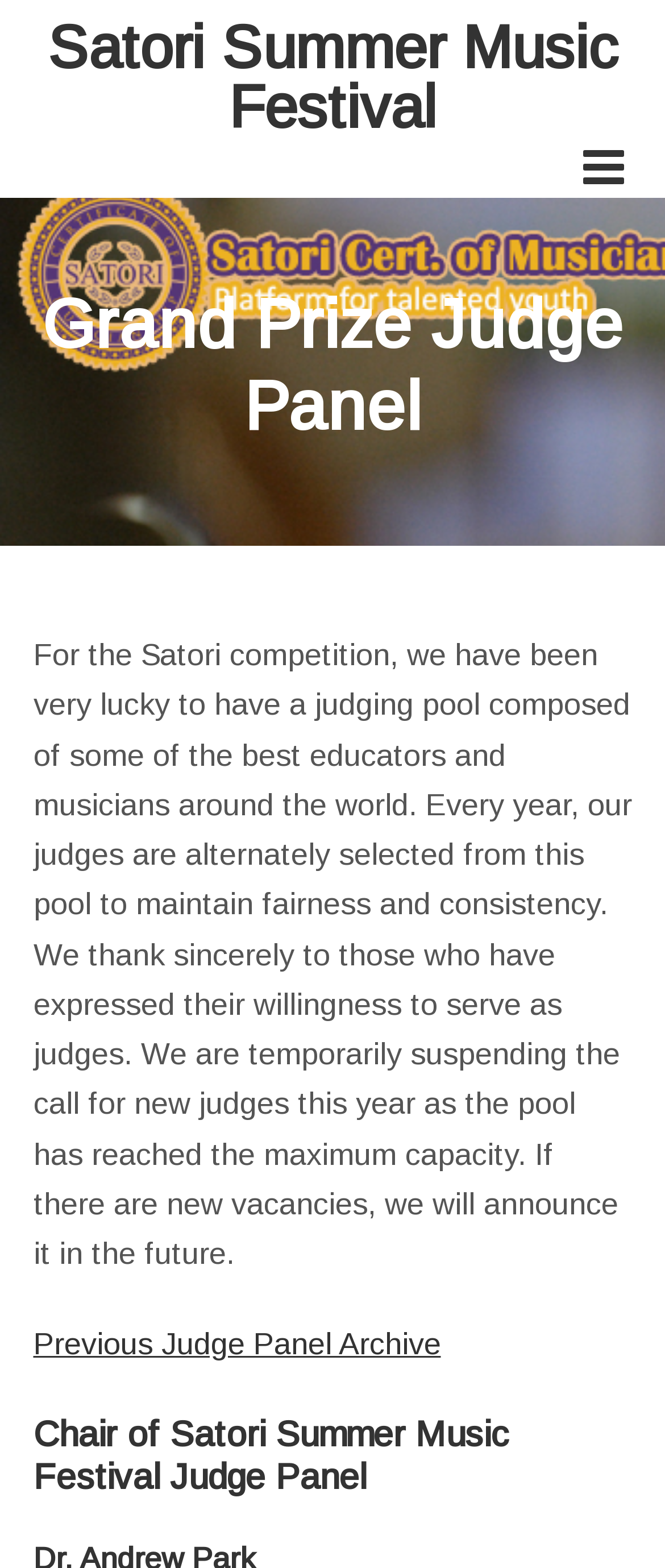Please provide a brief answer to the following inquiry using a single word or phrase:
Is the call for new judges currently open?

No